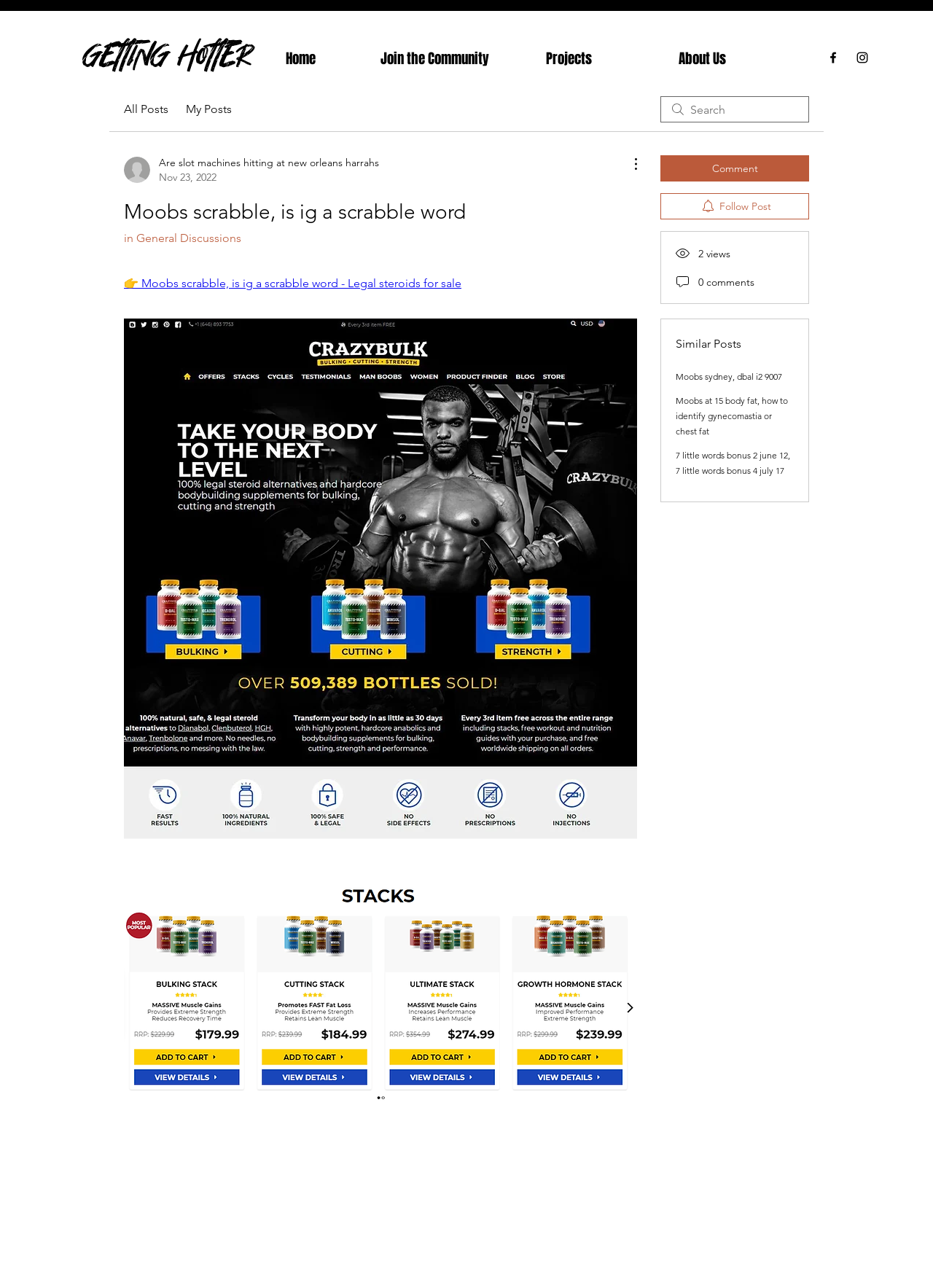Locate the bounding box coordinates of the item that should be clicked to fulfill the instruction: "Comment on the post".

[0.708, 0.121, 0.867, 0.141]